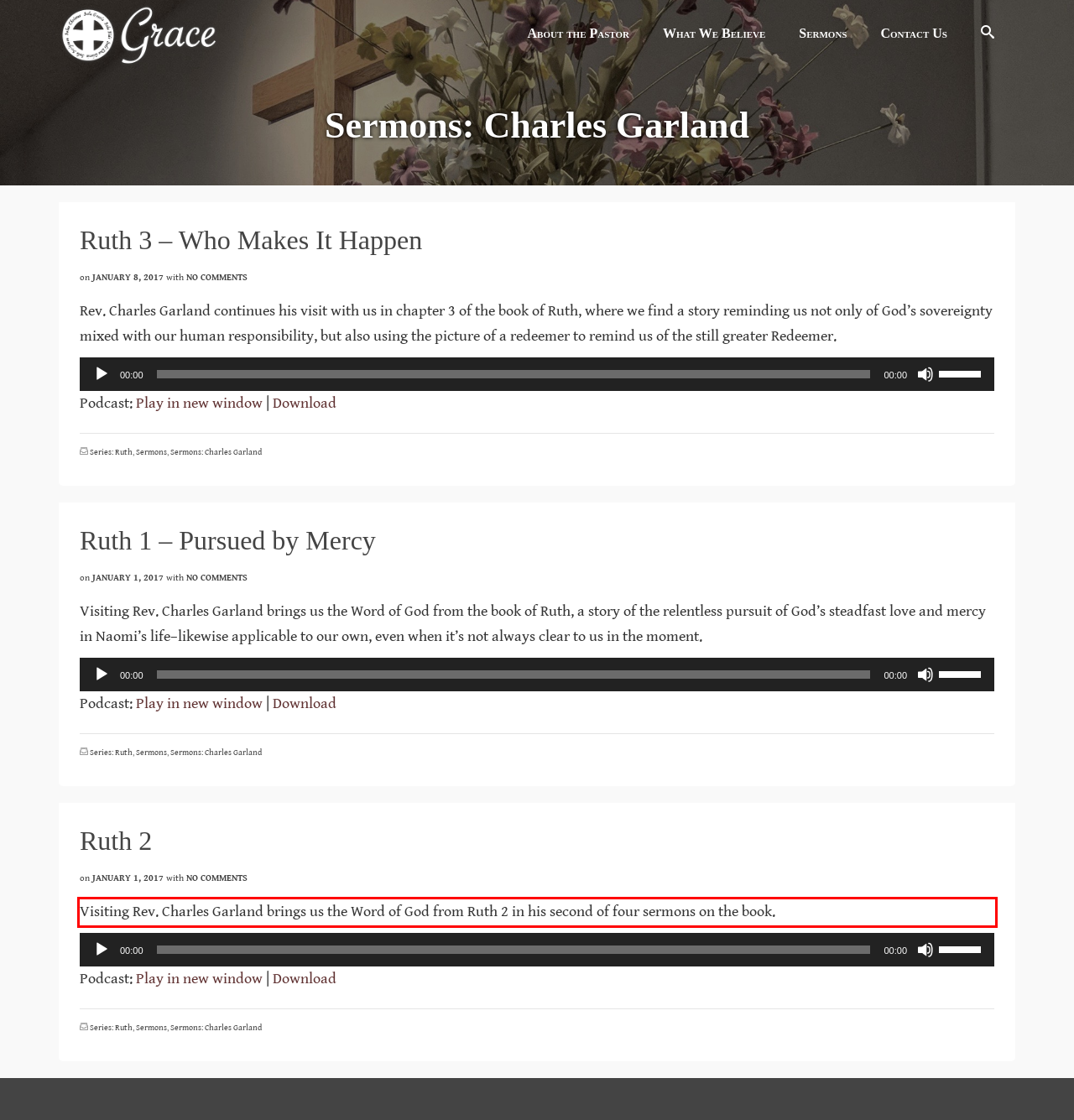Given a webpage screenshot with a red bounding box, perform OCR to read and deliver the text enclosed by the red bounding box.

Visiting Rev. Charles Garland brings us the Word of God from Ruth 2 in his second of four sermons on the book.